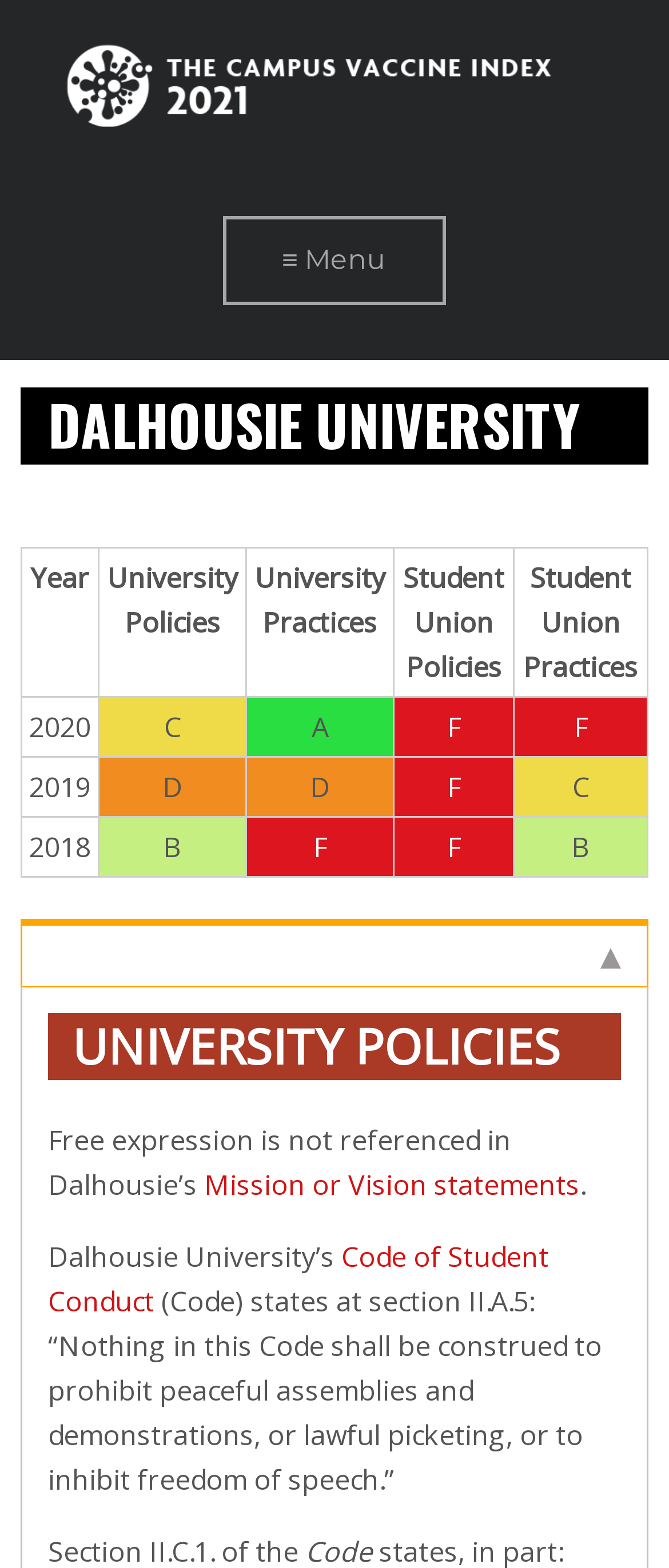Using the provided element description: "Mission or Vision statements", determine the bounding box coordinates of the corresponding UI element in the screenshot.

[0.305, 0.744, 0.867, 0.768]